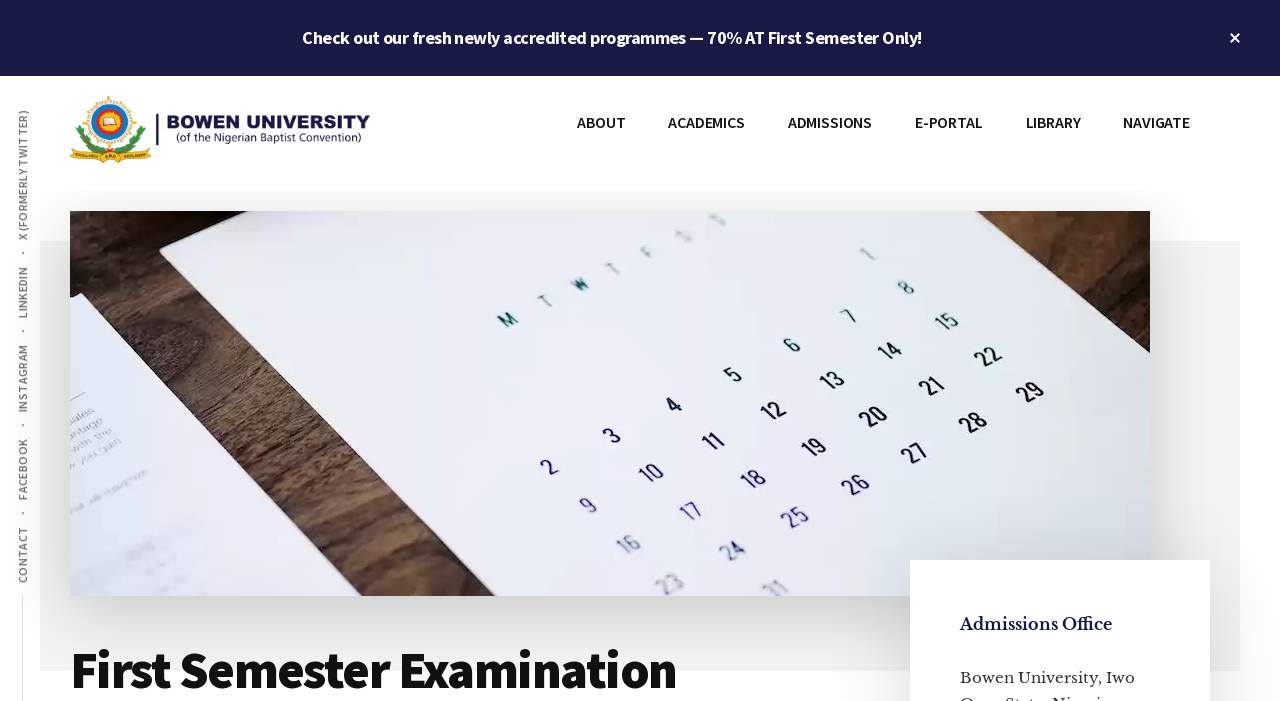Calculate the bounding box coordinates for the UI element based on the following description: "parent_node: Bowen University". Ensure the coordinates are four float numbers between 0 and 1, i.e., [left, top, right, bottom].

[0.055, 0.21, 0.289, 0.239]